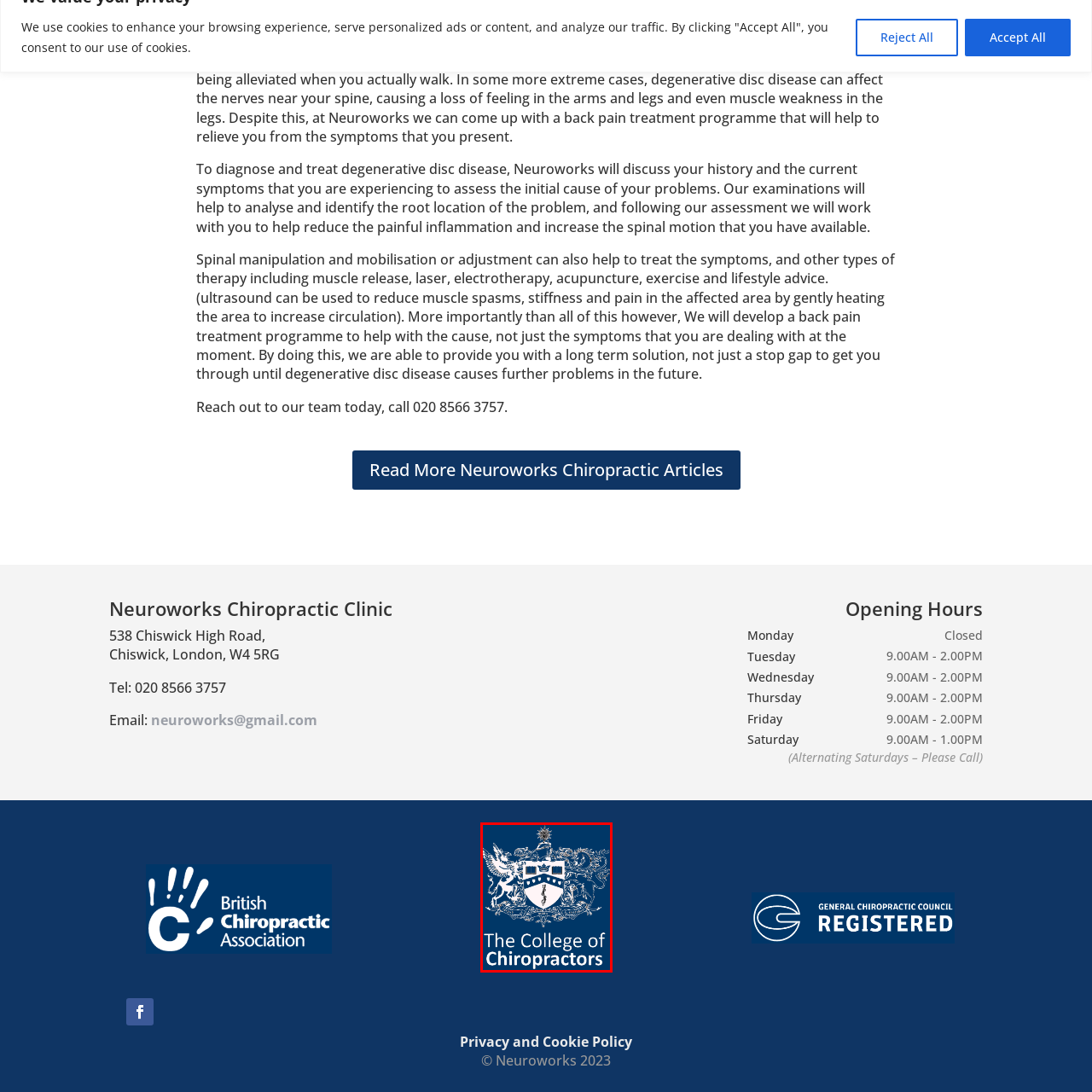Give an in-depth description of the picture inside the red marked area.

The image features the emblem of "The College of Chiropractors," prominently displayed against a deep blue background. The emblem showcases a traditional coat of arms that represents the values and heritage of chiropractic medicine. It includes various symbolic elements such as a shield and serpents, signifying health and healing. This visual identity underscores the organization's commitment to professional standards and the advancement of chiropractic care. The caption highlights the role of The College of Chiropractors in promoting best practices and providing a professional framework for practitioners in the field.